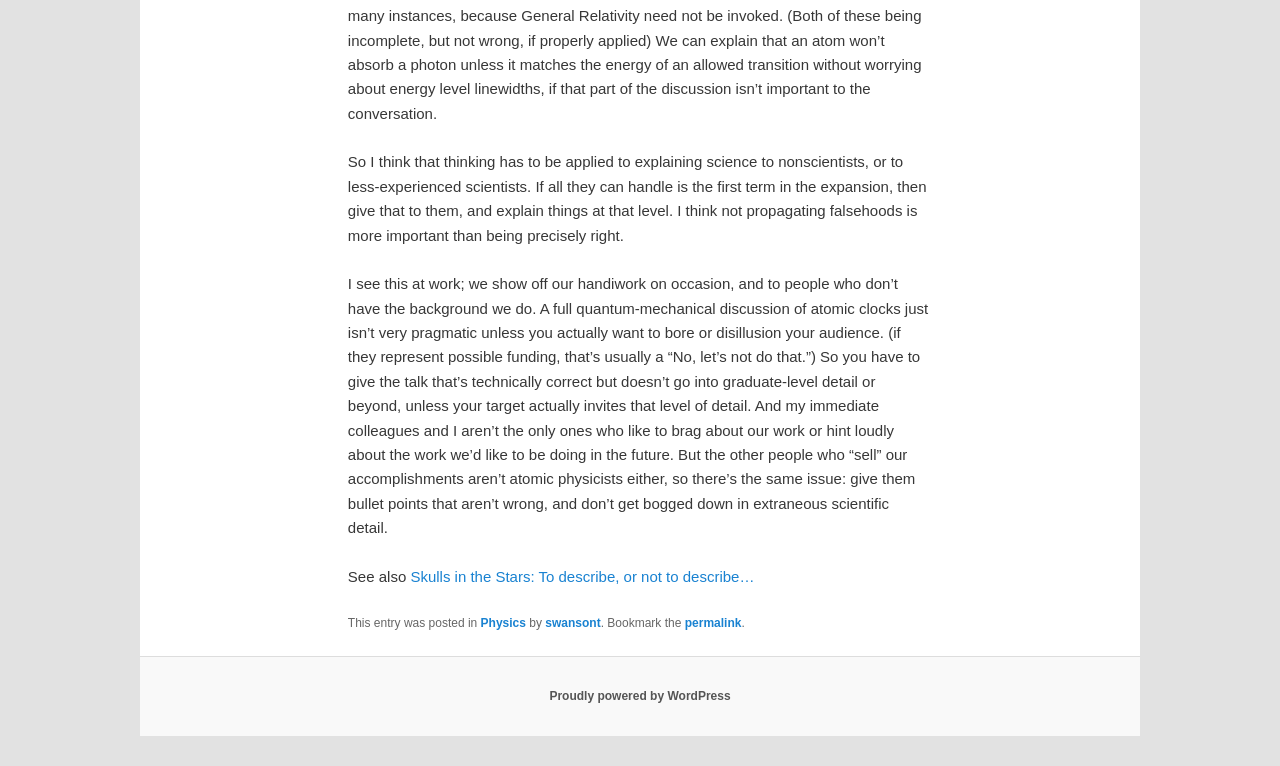Answer the question below using just one word or a short phrase: 
What is the purpose of the blog post?

To discuss science explanation